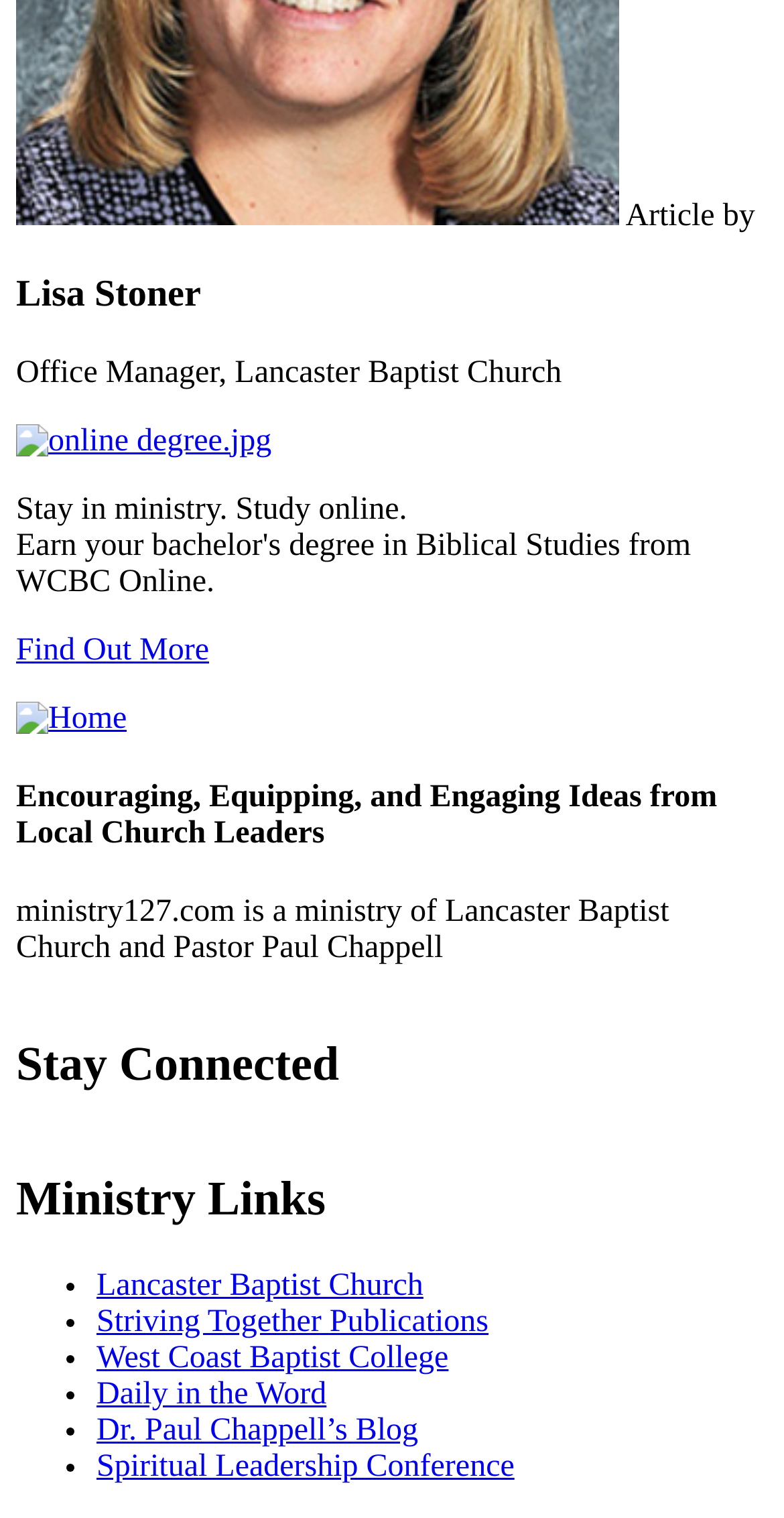Determine the bounding box coordinates of the clickable region to execute the instruction: "Read 'Dr. Paul Chappell’s Blog'". The coordinates should be four float numbers between 0 and 1, denoted as [left, top, right, bottom].

[0.123, 0.931, 0.533, 0.953]